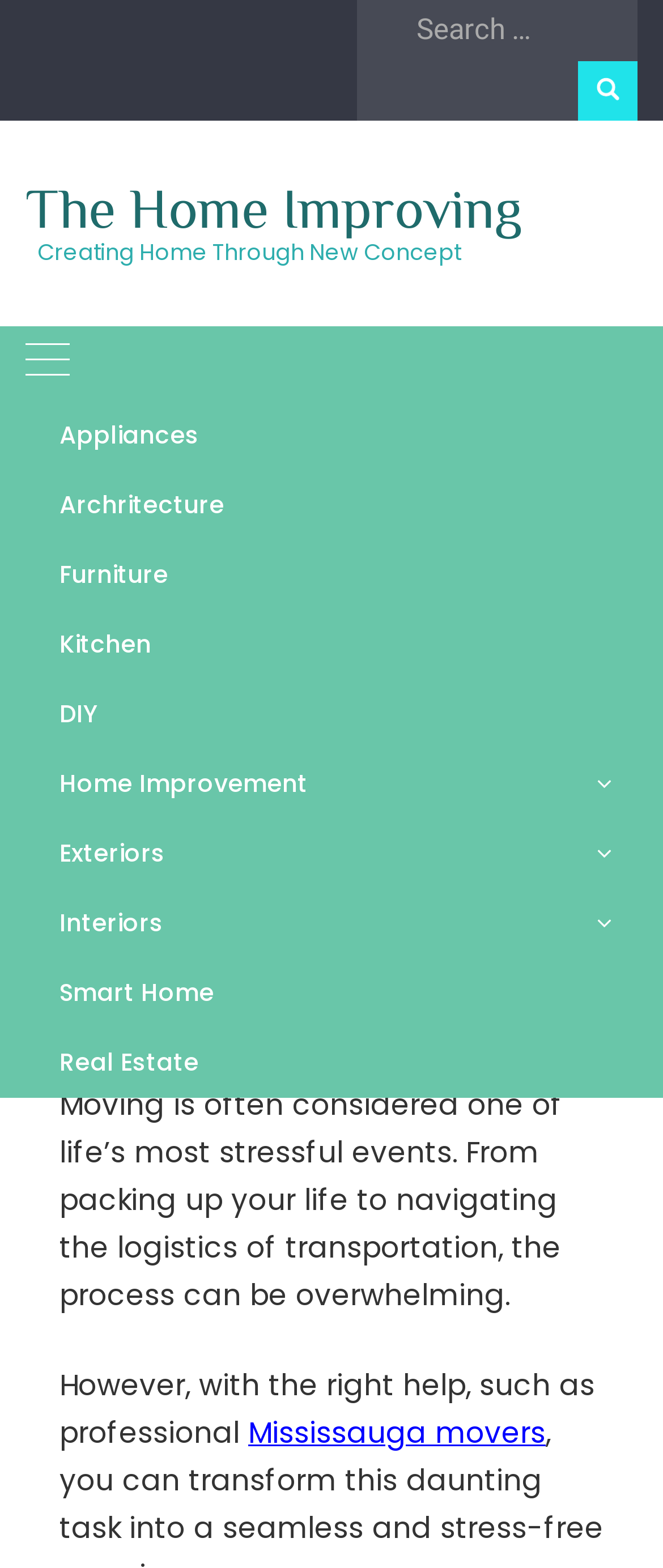Please determine the headline of the webpage and provide its content.

Streamlining Your Move with Expert Mississauga Movers